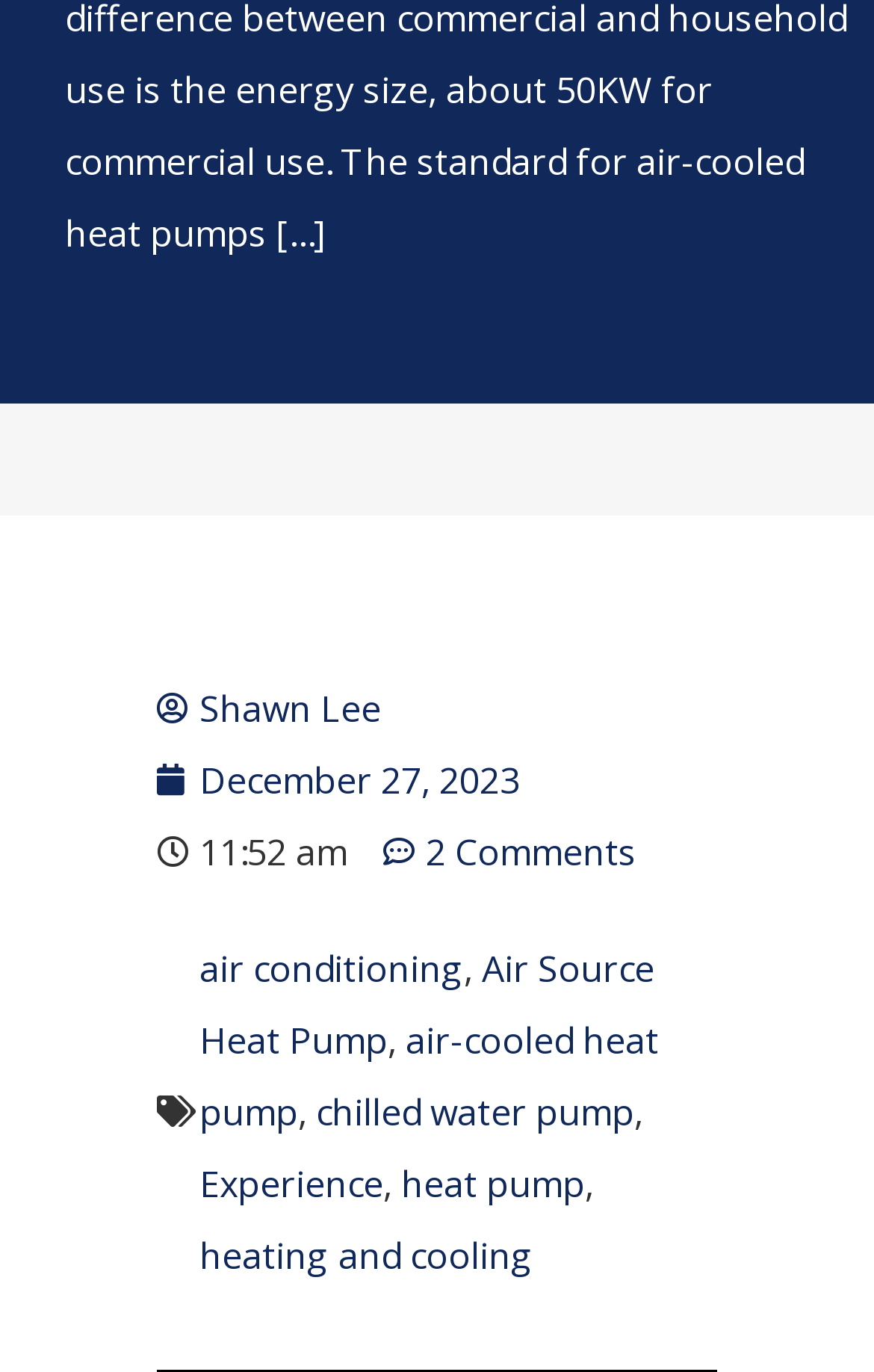What are the topics related to this post? Based on the image, give a response in one word or a short phrase.

air conditioning, Air Source Heat Pump, etc.